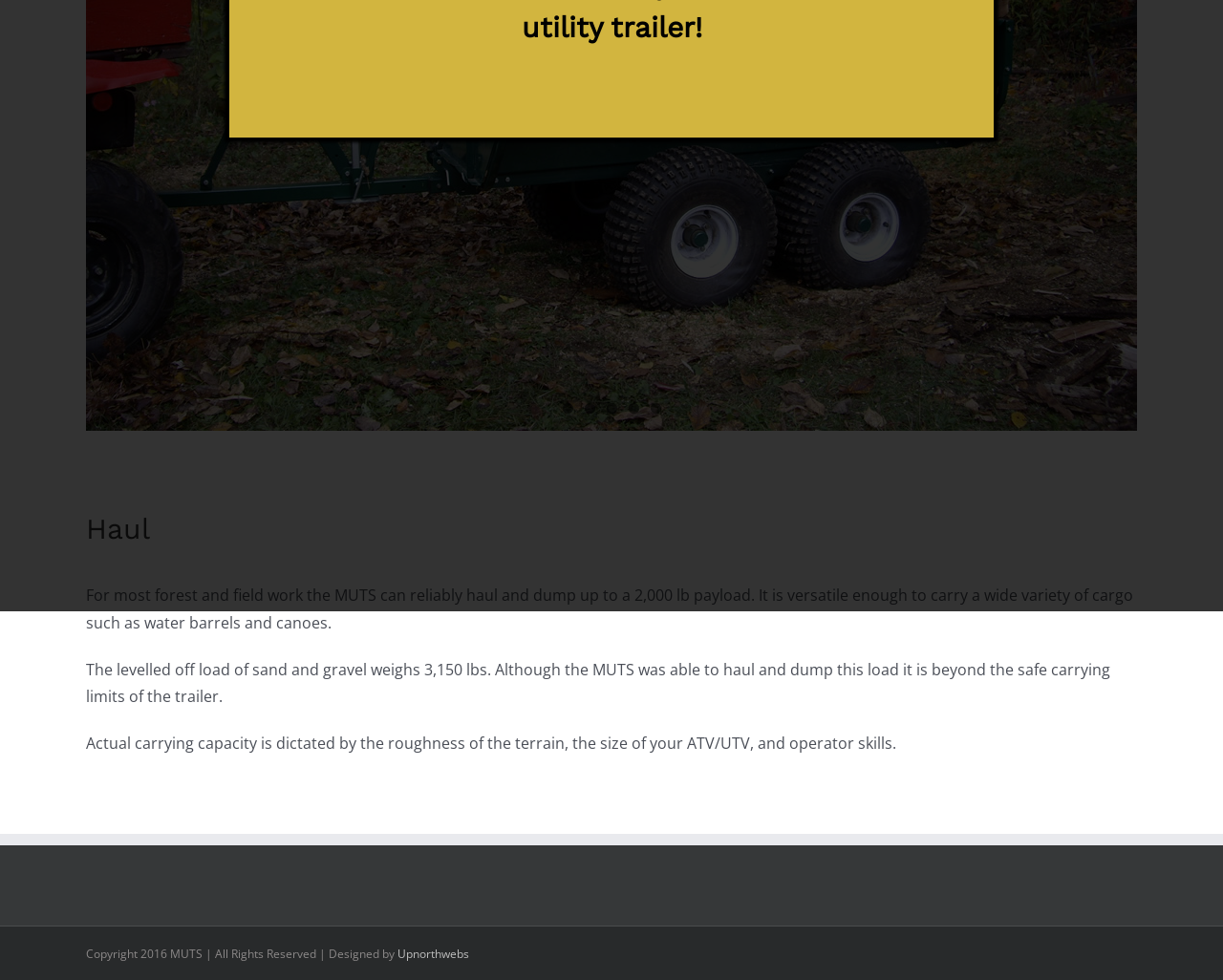Refer to the element description Upnorthwebs and identify the corresponding bounding box in the screenshot. Format the coordinates as (top-left x, top-left y, bottom-right x, bottom-right y) with values in the range of 0 to 1.

[0.325, 0.965, 0.384, 0.981]